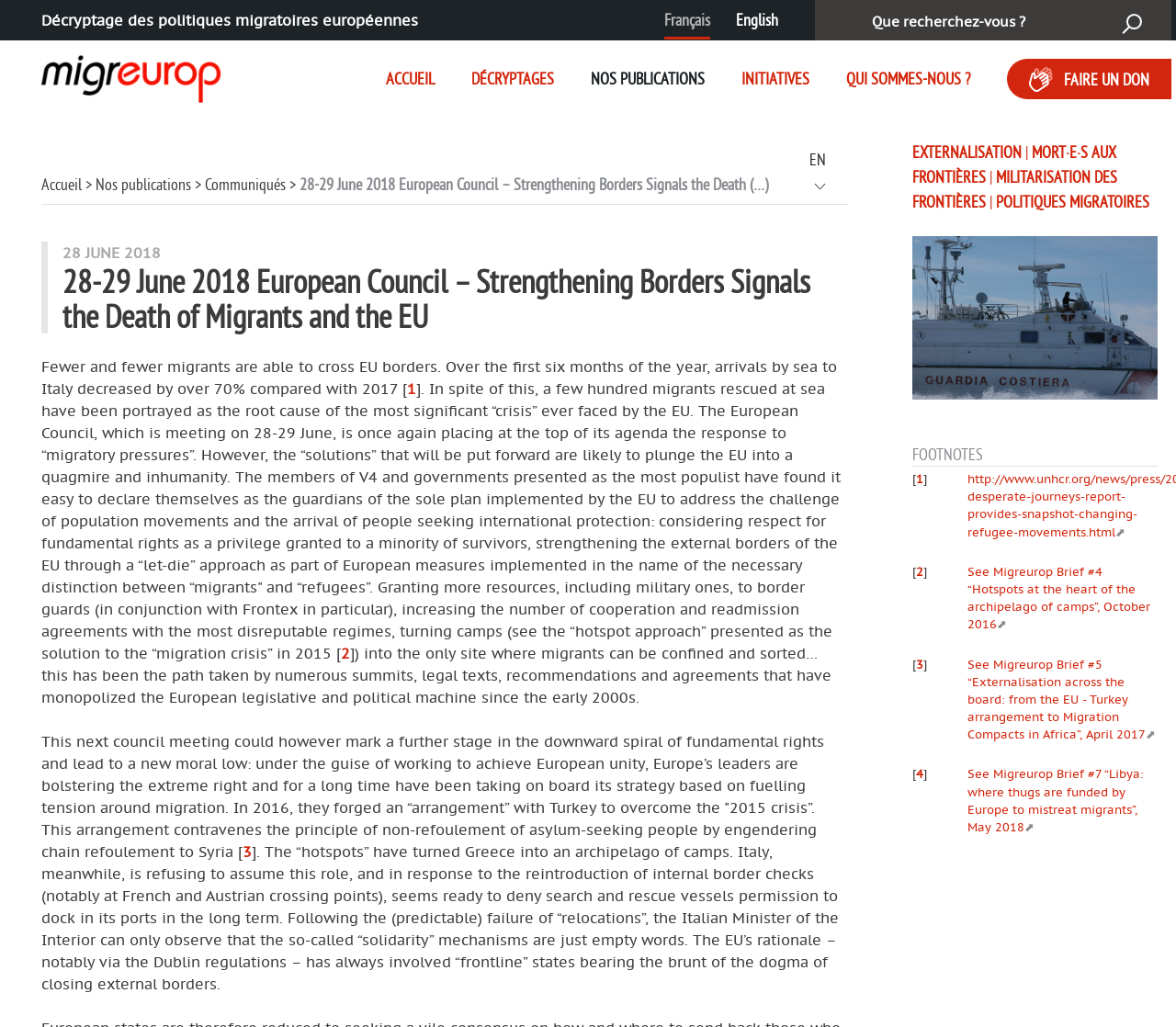Locate the bounding box coordinates of the element to click to perform the following action: 'Search for something'. The coordinates should be given as four float values between 0 and 1, in the form of [left, top, right, bottom].

[0.732, 0.004, 0.945, 0.038]